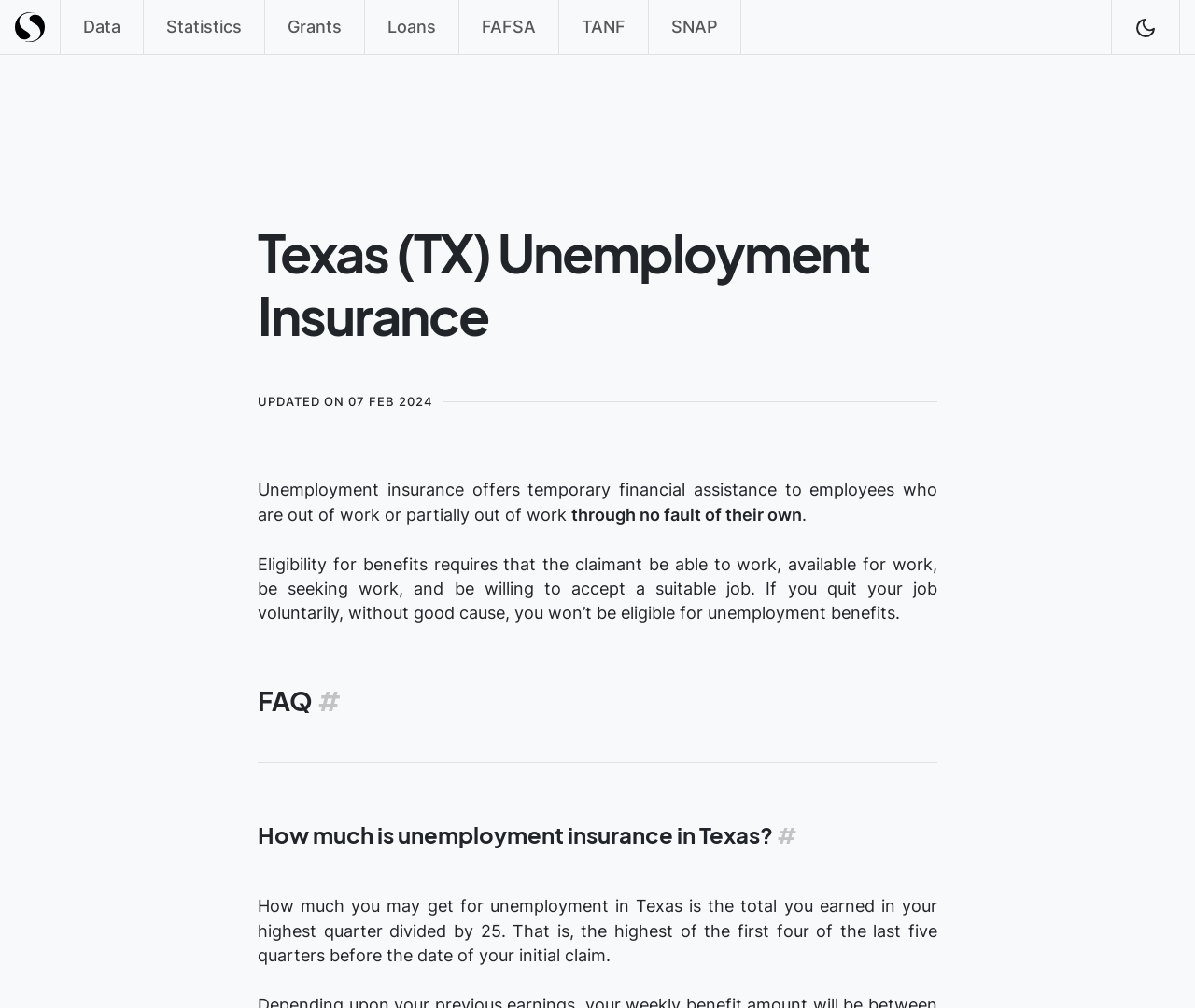Detail the webpage's structure and highlights in your description.

The webpage is about Texas Unemployment Insurance, with a prominent header displaying the title "Texas (TX) Unemployment Insurance" at the top. Below the header, there is a single mother guide link accompanied by a small image on the left side. 

To the right of the single mother guide link, there are several links arranged horizontally, including "Data", "Statistics", "Grants", "Loans", "FAFSA", "TANF", and "SNAP". These links are positioned near the top of the page.

On the rightmost side of the page, near the top, there is a switch button with an image inside. 

Below the links and the switch button, there is a section that provides an overview of unemployment insurance. This section starts with a heading that repeats the title "Texas (TX) Unemployment Insurance" and displays the last updated date "UPDATED ON 07 FEB 2024" below it. 

The main content of the section explains that unemployment insurance offers temporary financial assistance to employees who are out of work or partially out of work through no fault of their own. It also outlines the eligibility requirements for benefits, including being able to work, available for work, seeking work, and willing to accept a suitable job.

Further down, there is an FAQ section with a permalink to the FAQ page. Below the FAQ section, there is a horizontal separator line. 

The next section is about the amount of unemployment insurance in Texas, with a heading that asks "How much is unemployment insurance in Texas?" and provides a permalink to a page with more information. The section explains that the amount of unemployment insurance is calculated by dividing the total earnings in the highest quarter by 25.